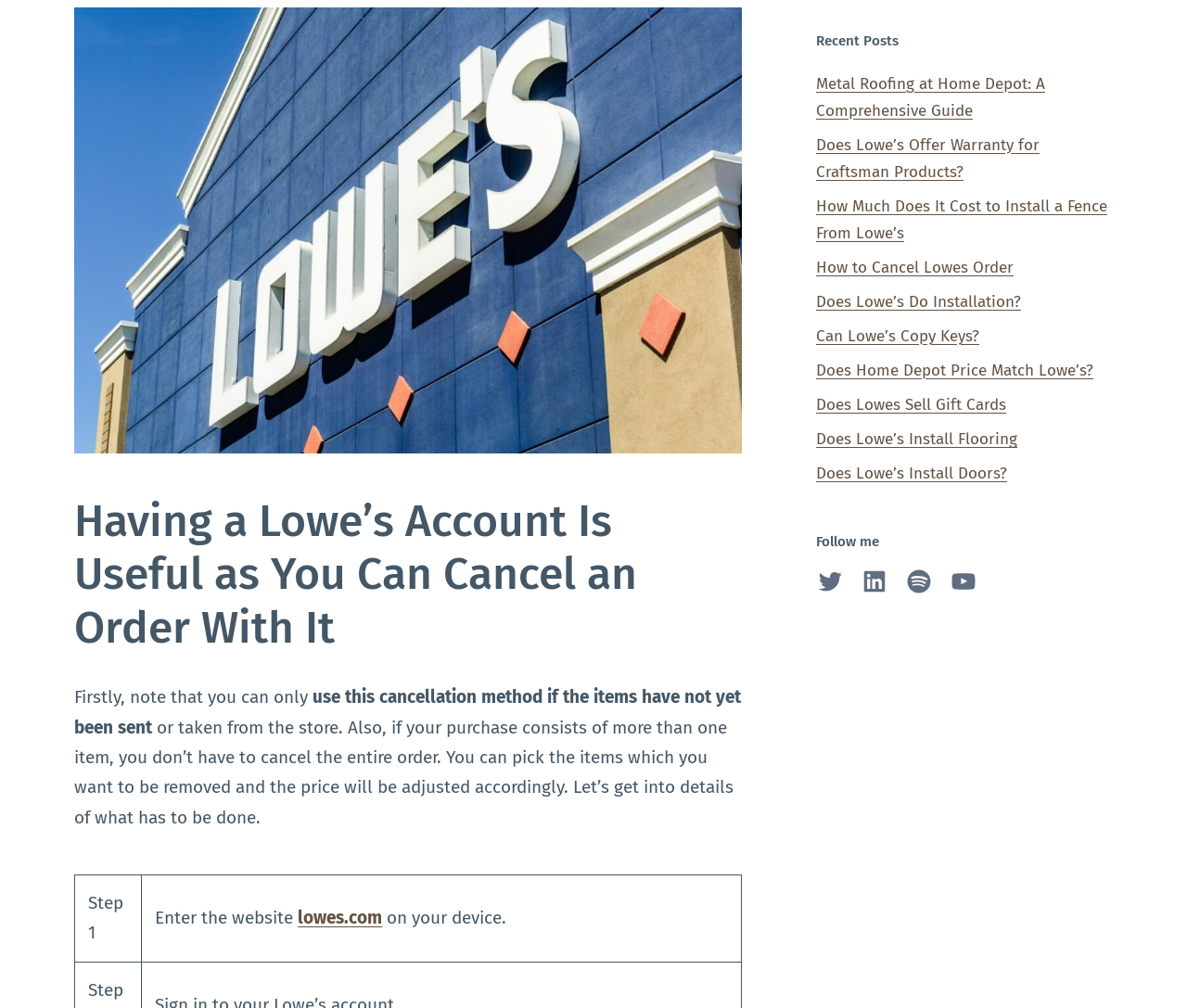From the webpage screenshot, predict the bounding box coordinates (top-left x, top-left y, bottom-right x, bottom-right y) for the UI element described here: Does Lowes Sell Gift Cards

[0.688, 0.392, 0.848, 0.411]